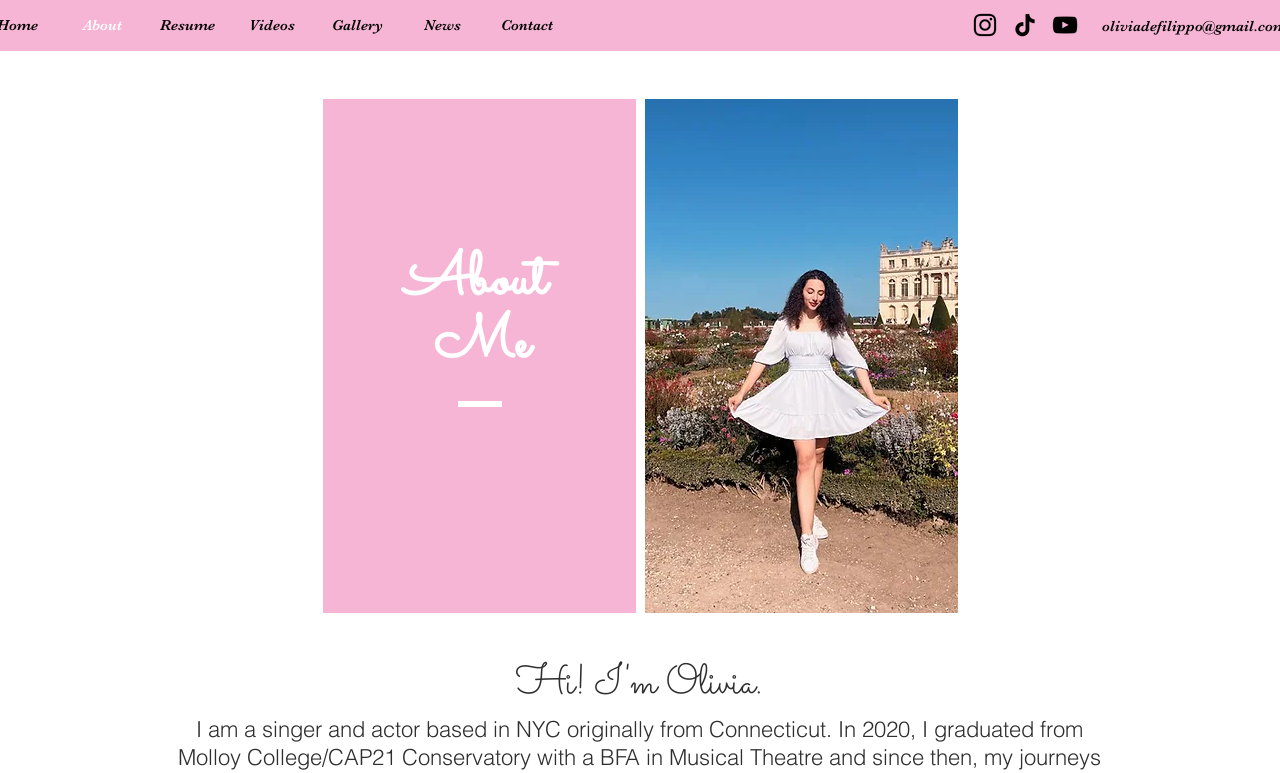Please specify the bounding box coordinates for the clickable region that will help you carry out the instruction: "read About Me section".

[0.283, 0.318, 0.469, 0.481]